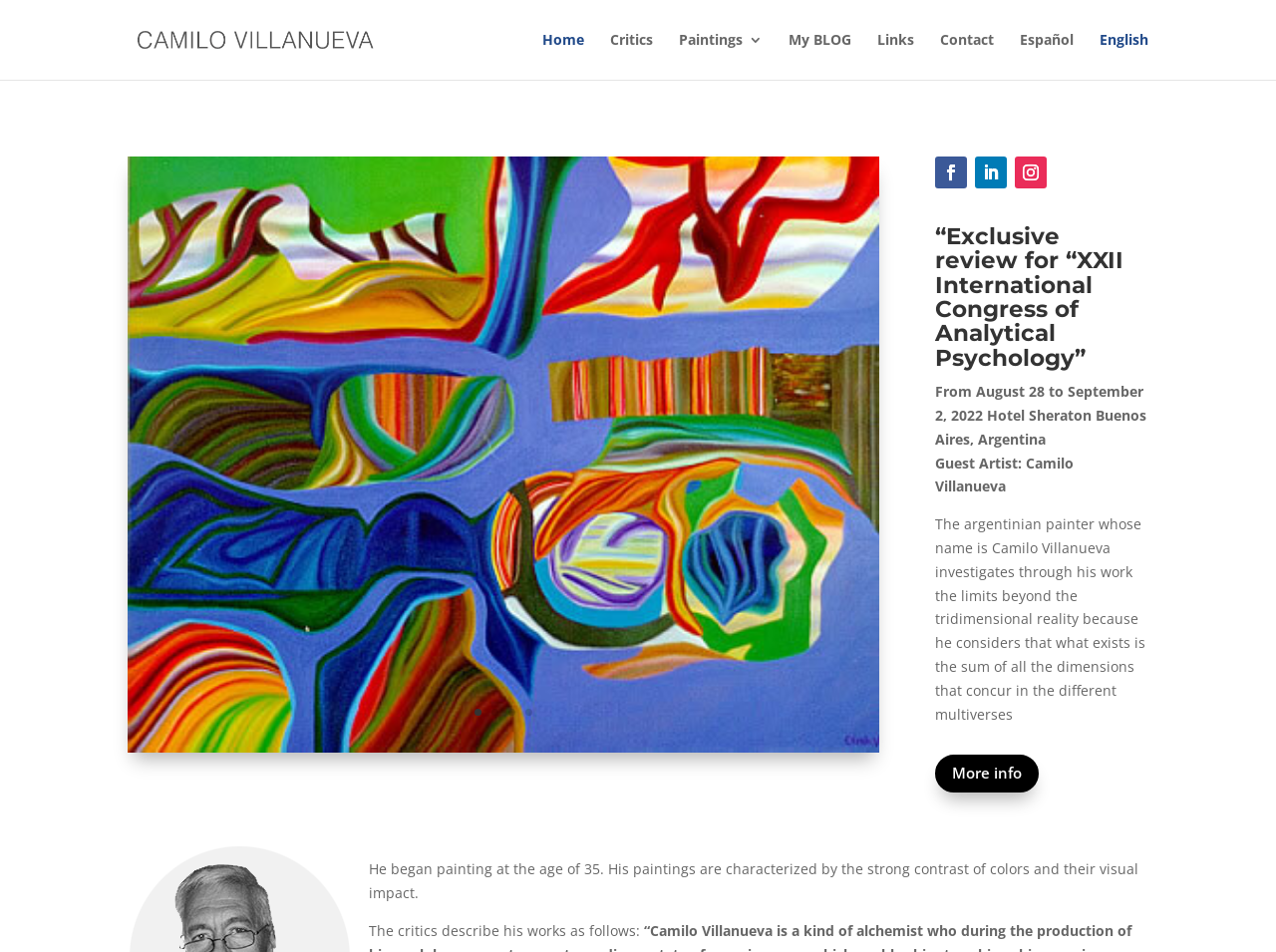Please predict the bounding box coordinates of the element's region where a click is necessary to complete the following instruction: "Switch to English version". The coordinates should be represented by four float numbers between 0 and 1, i.e., [left, top, right, bottom].

None